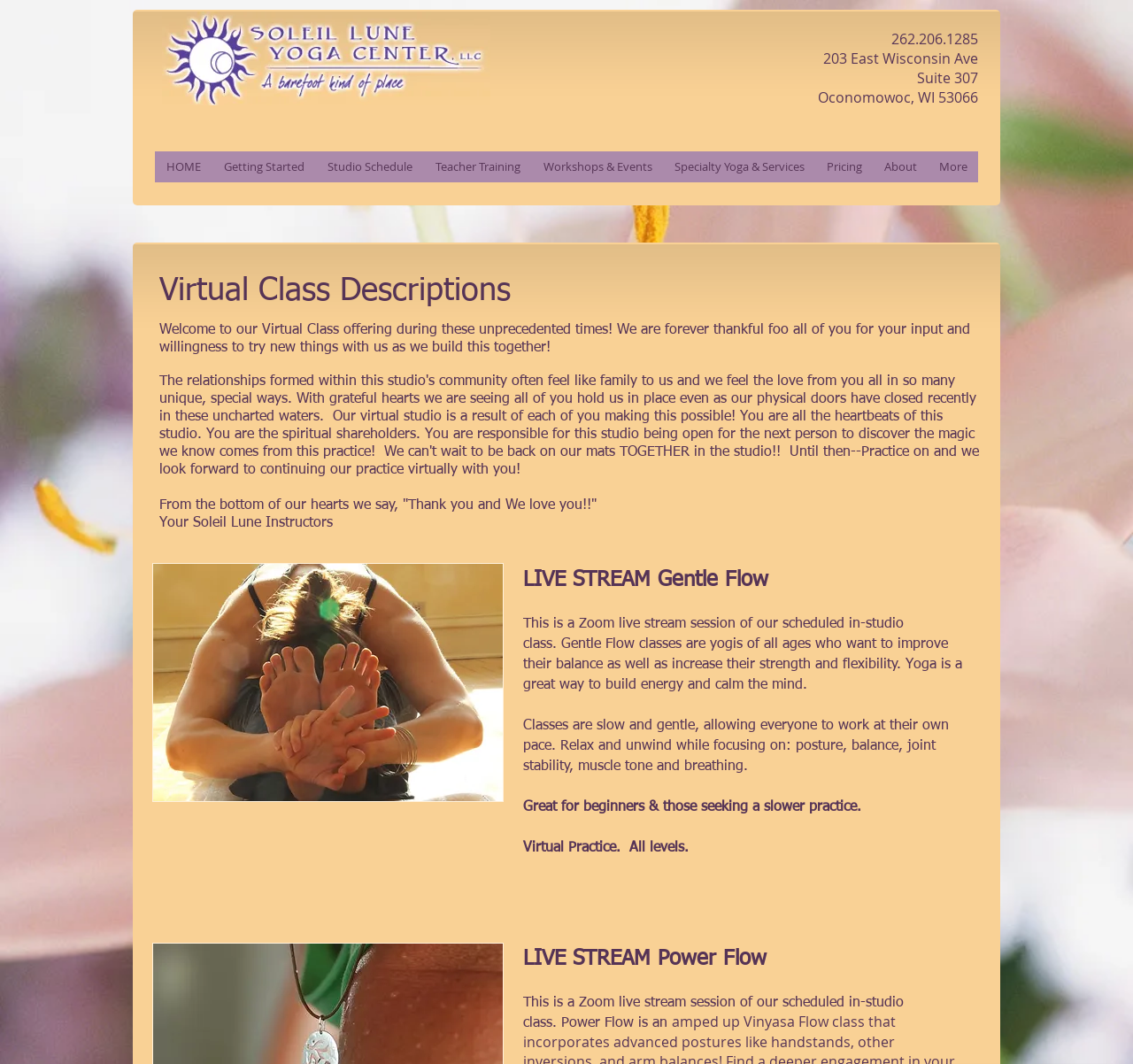Please predict the bounding box coordinates of the element's region where a click is necessary to complete the following instruction: "Browse 'Top World News'". The coordinates should be represented by four float numbers between 0 and 1, i.e., [left, top, right, bottom].

None